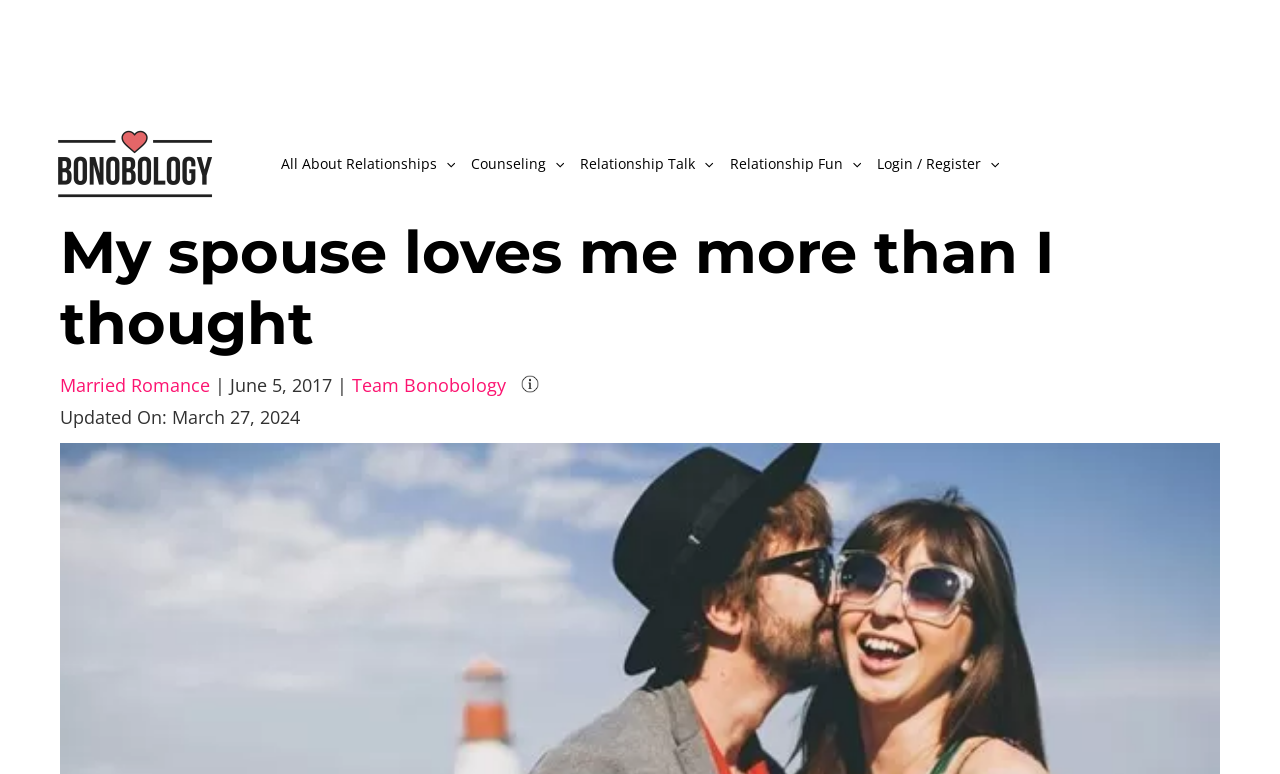Please identify the primary heading of the webpage and give its text content.

My spouse loves me more than I thought